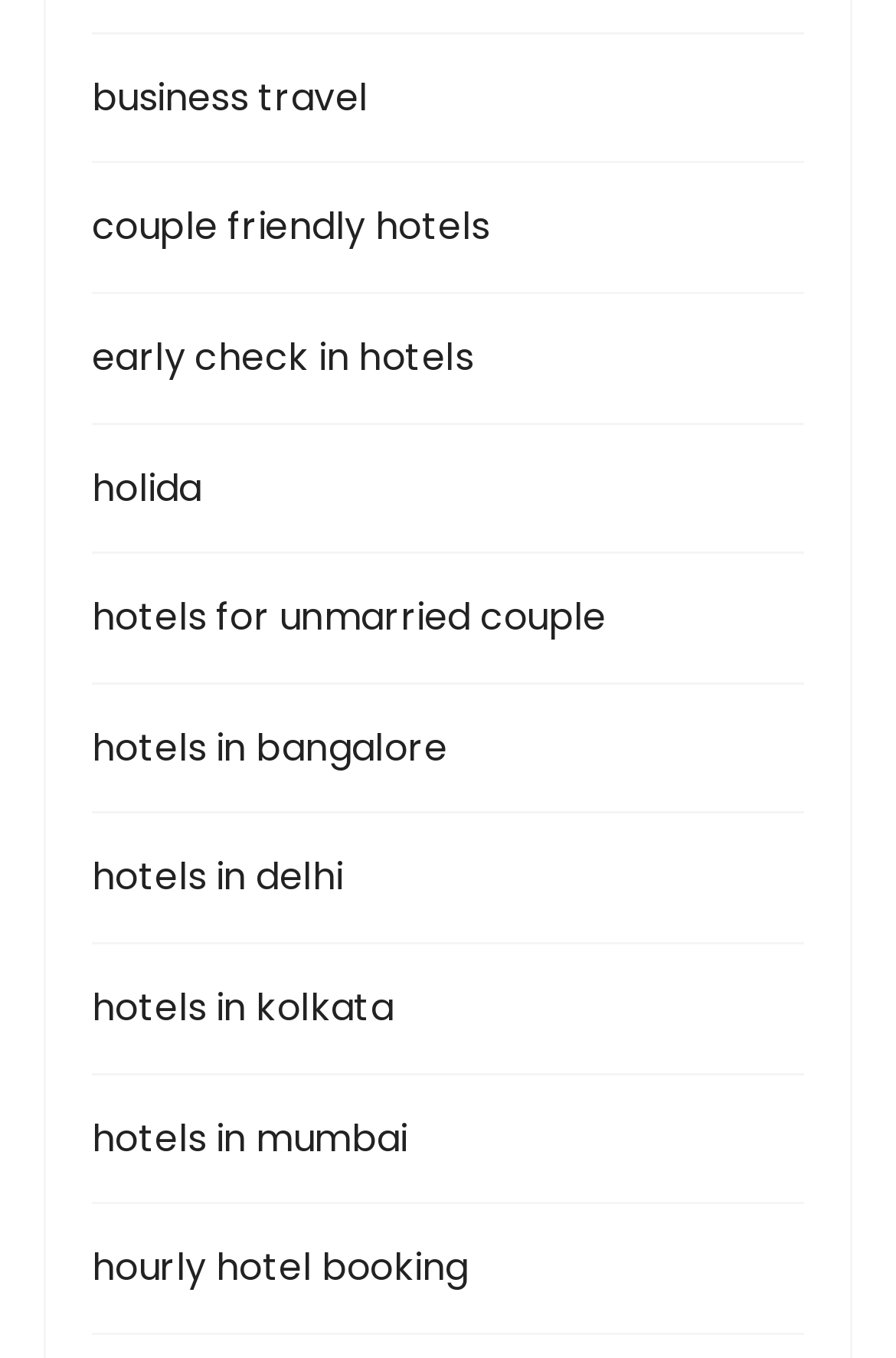Please find the bounding box coordinates of the element's region to be clicked to carry out this instruction: "search for business travel".

[0.102, 0.05, 0.739, 0.094]